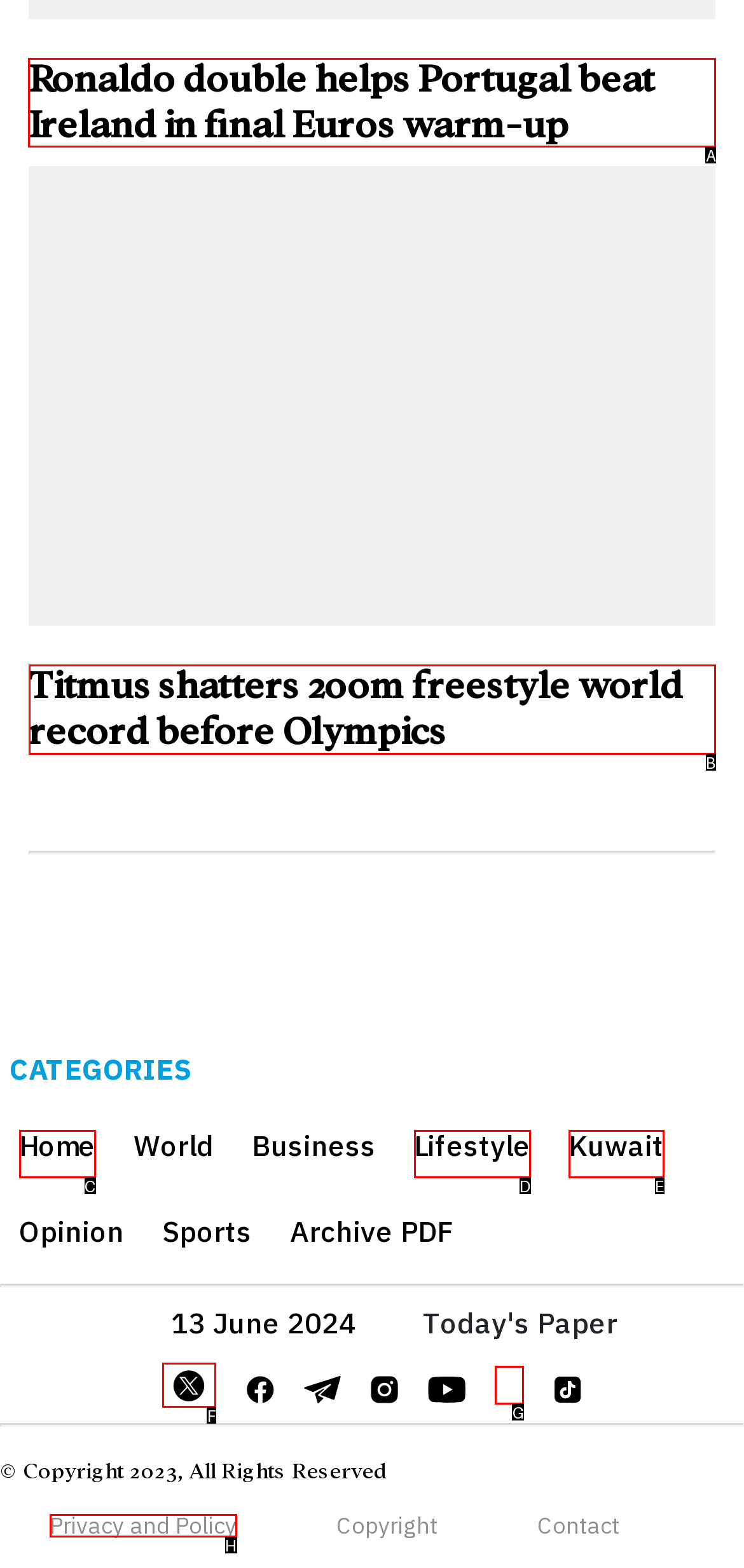Identify the HTML element that should be clicked to accomplish the task: Browse EMPORIUMS OF AWE
Provide the option's letter from the given choices.

None